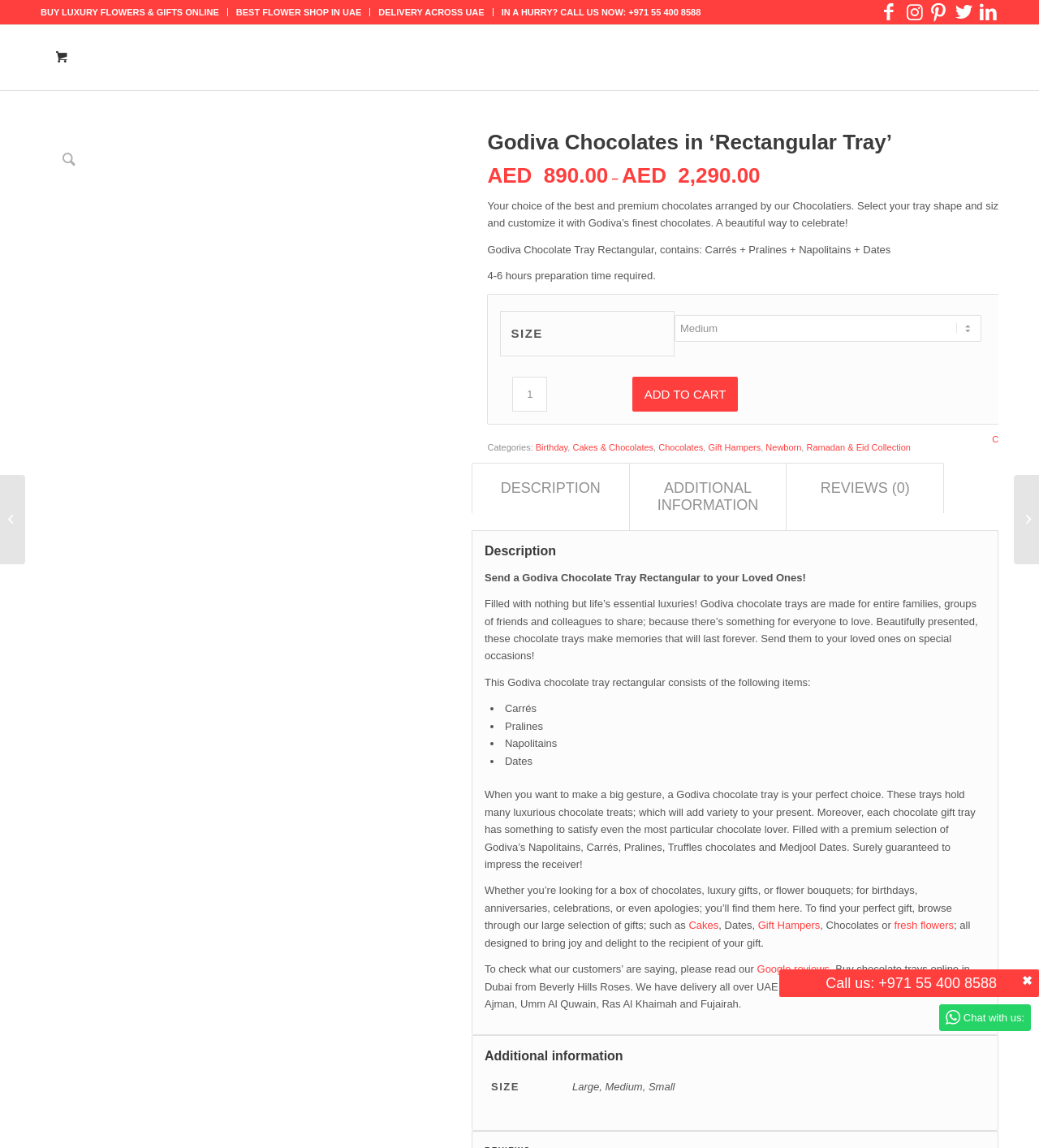Please answer the following question using a single word or phrase: 
What is the purpose of the Godiva Chocolate Tray Rectangular?

To share with families, friends, and colleagues